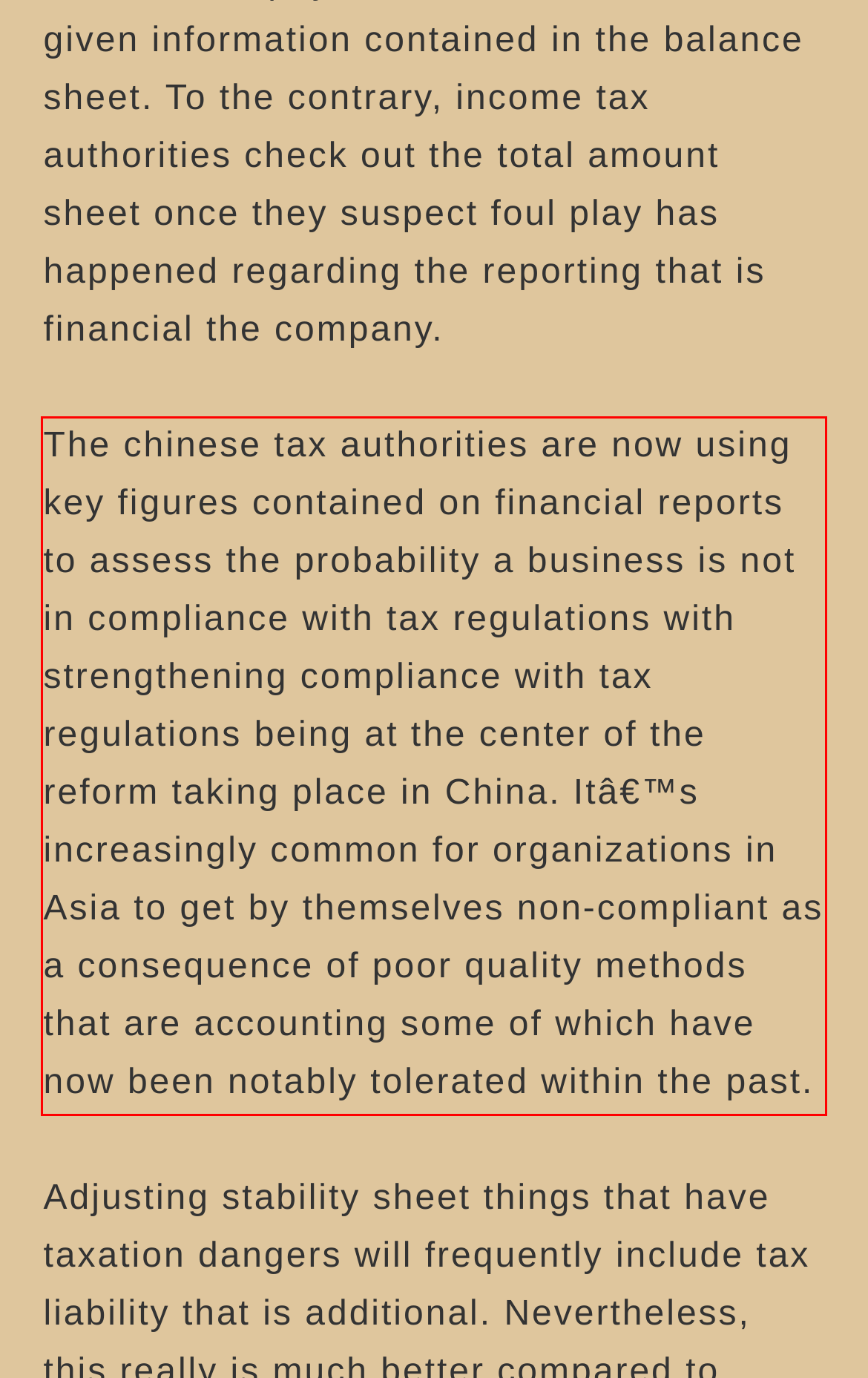From the screenshot of the webpage, locate the red bounding box and extract the text contained within that area.

The chinese tax authorities are now using key figures contained on financial reports to assess the probability a business is not in compliance with tax regulations with strengthening compliance with tax regulations being at the center of the reform taking place in China. Itâ€™s increasingly common for organizations in Asia to get by themselves non-compliant as a consequence of poor quality methods that are accounting some of which have now been notably tolerated within the past.